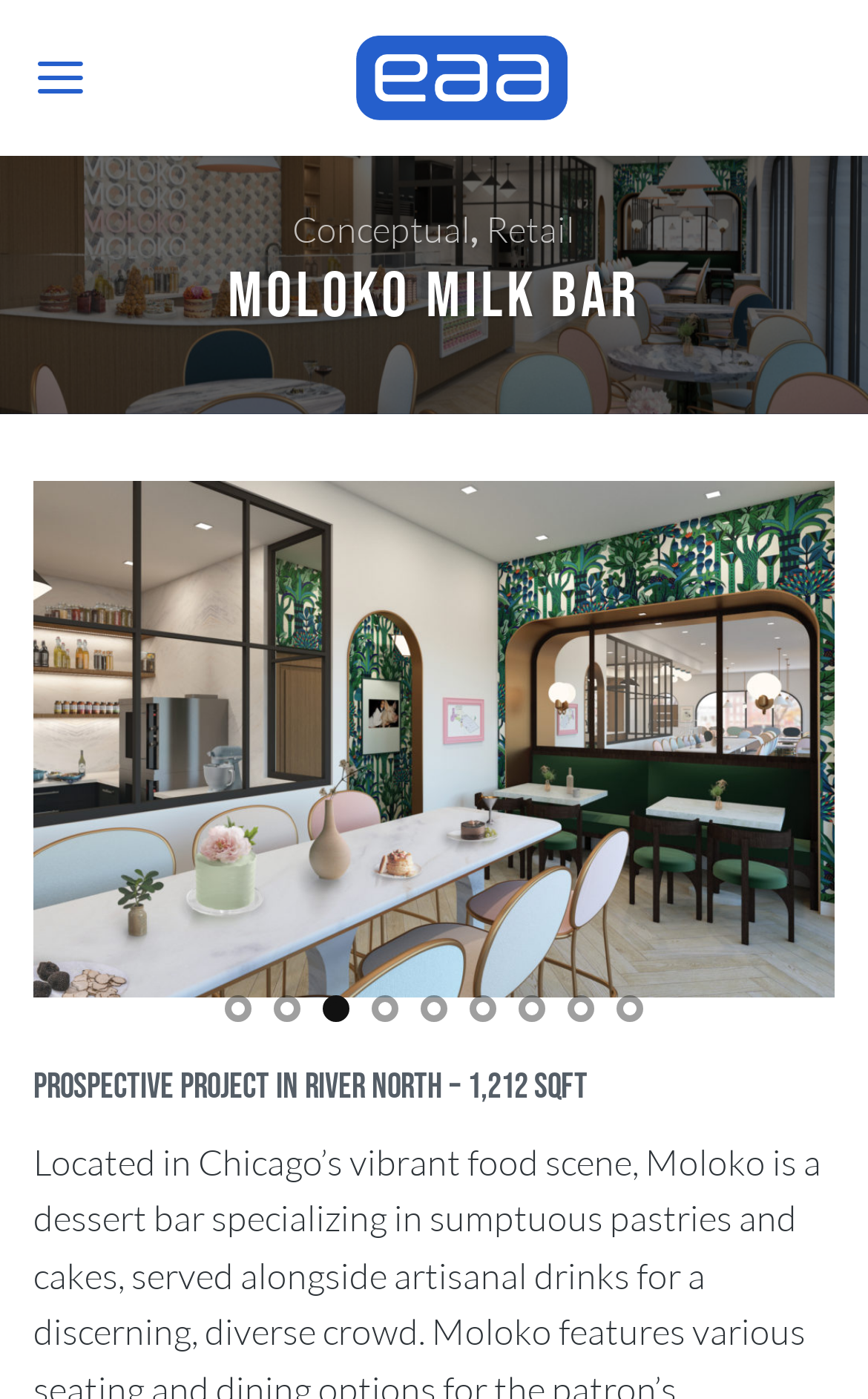Provide a single word or phrase to answer the given question: 
What are the two categories of projects mentioned on the webpage?

Conceptual, Retail